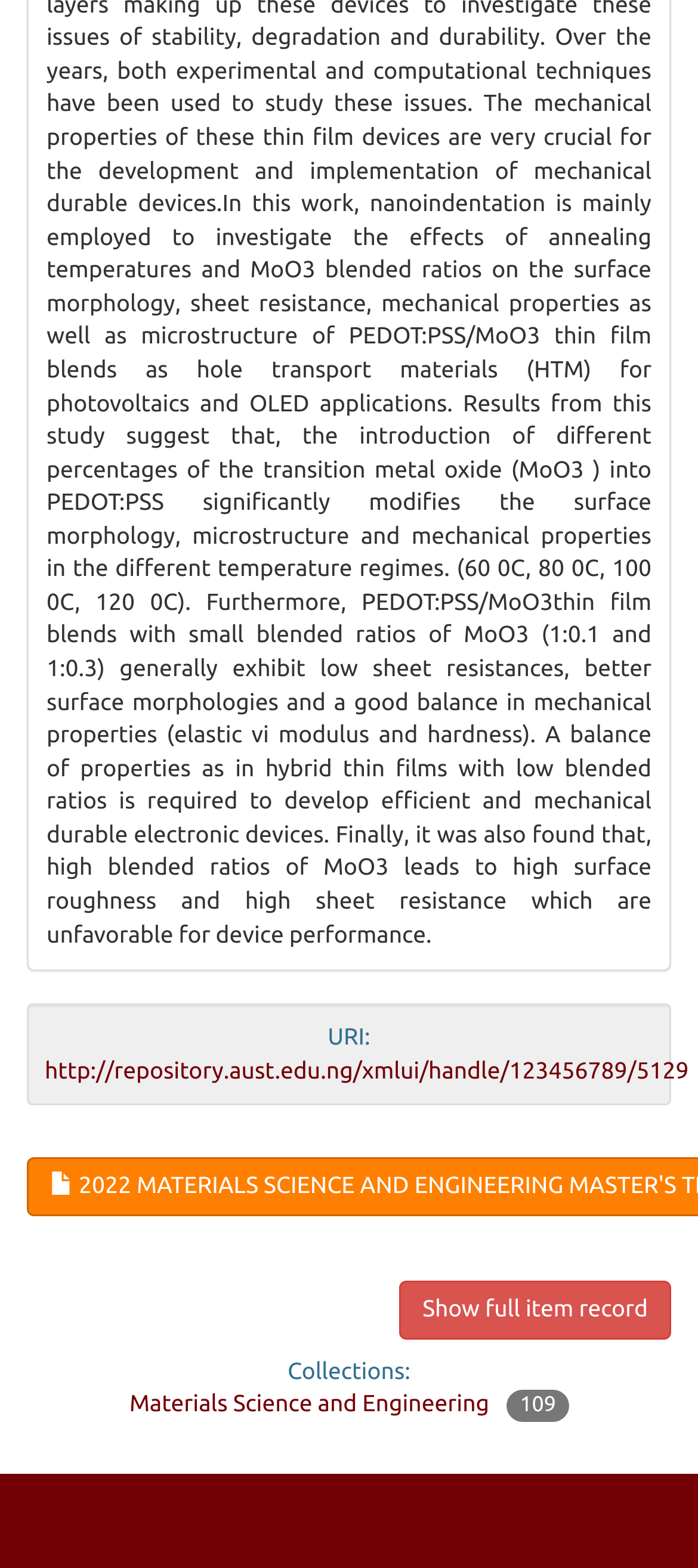From the given element description: "http://repository.aust.edu.ng/xmlui/handle/123456789/5129", find the bounding box for the UI element. Provide the coordinates as four float numbers between 0 and 1, in the order [left, top, right, bottom].

[0.064, 0.675, 0.987, 0.691]